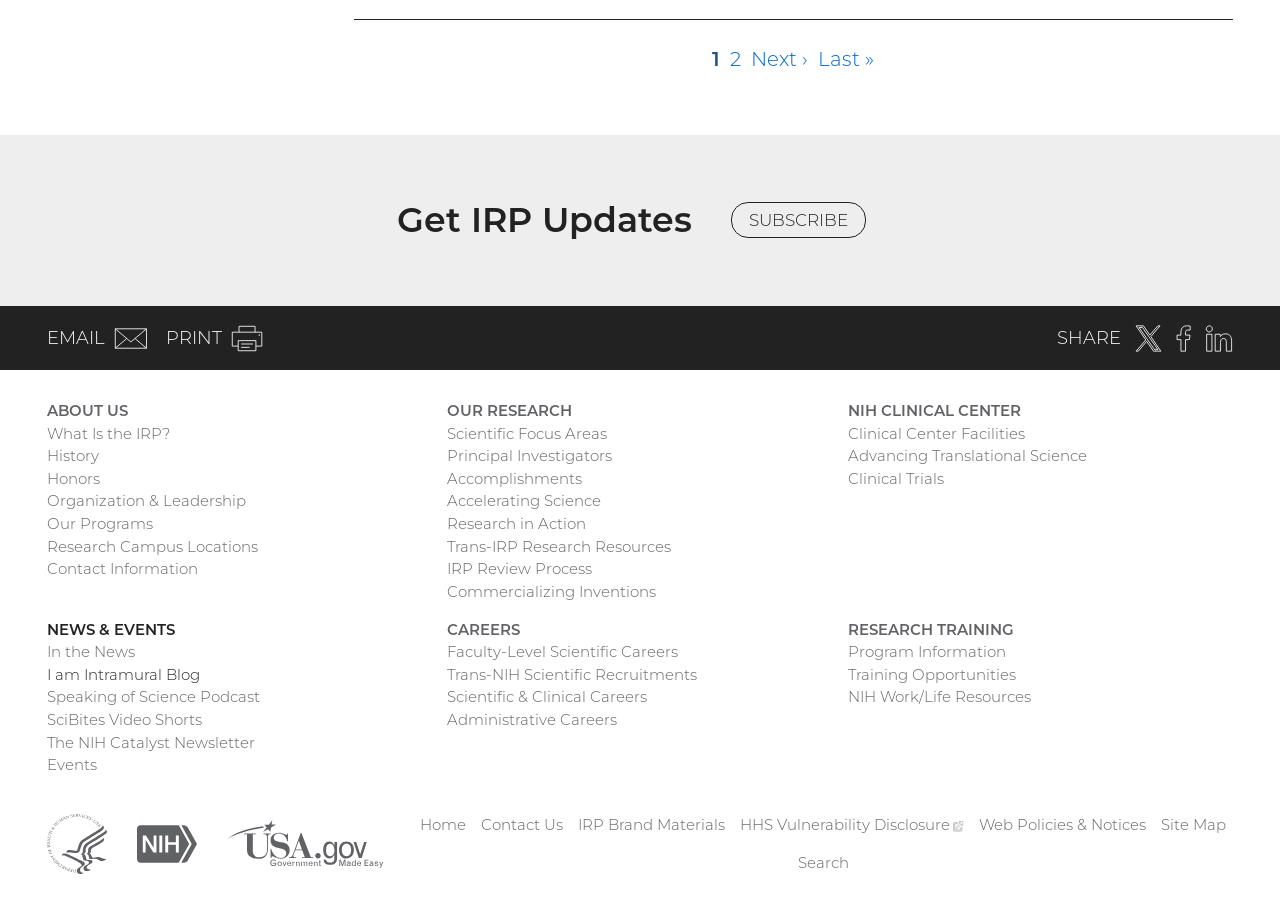Respond to the question below with a single word or phrase:
What is the first link in the 'OUR RESEARCH' section?

Scientific Focus Areas